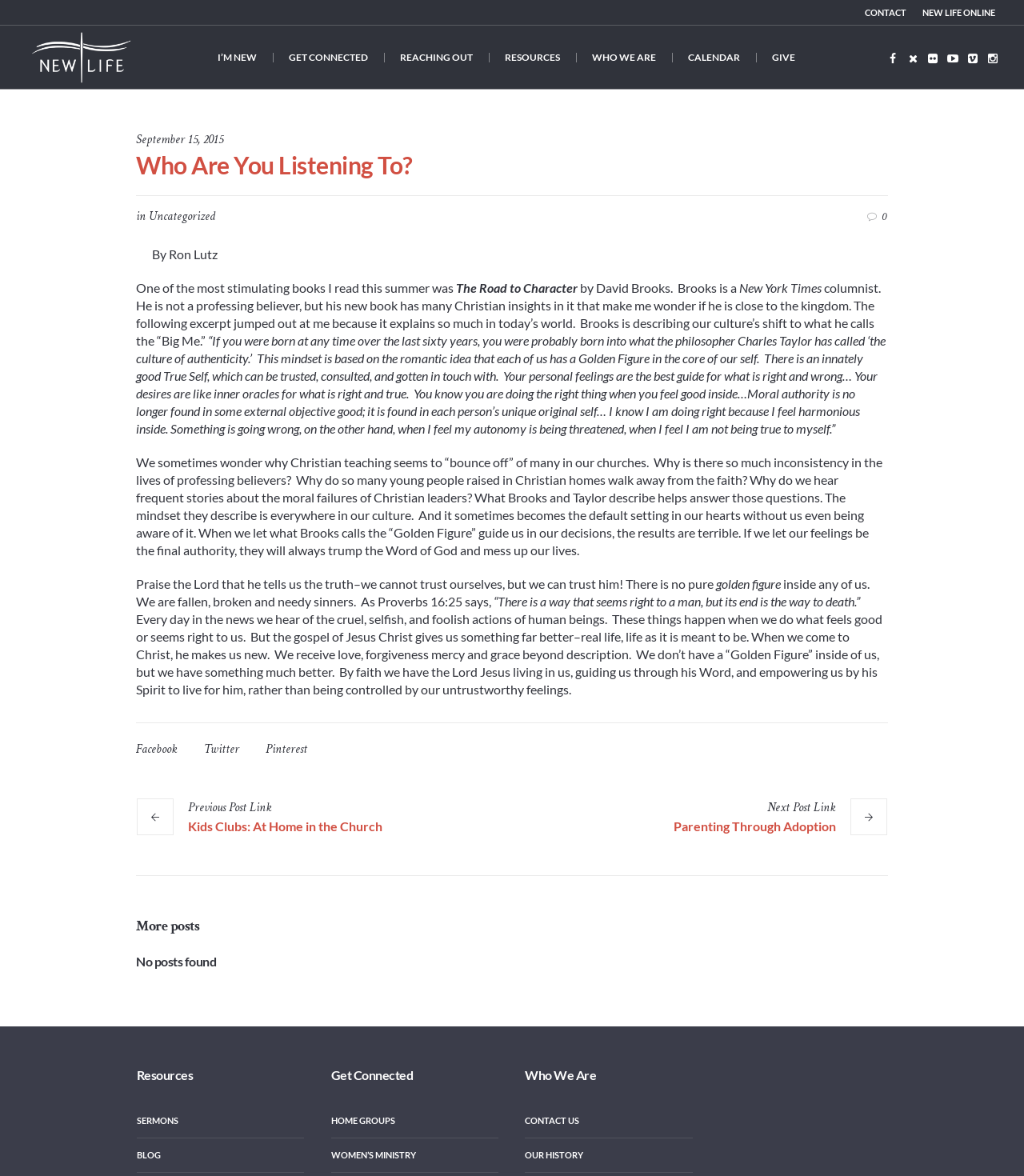Refer to the image and provide an in-depth answer to the question:
What is the name of the church?

I found the name of the church by looking at the image element with the description 'New Life Presbyterian Church' at the top of the webpage.